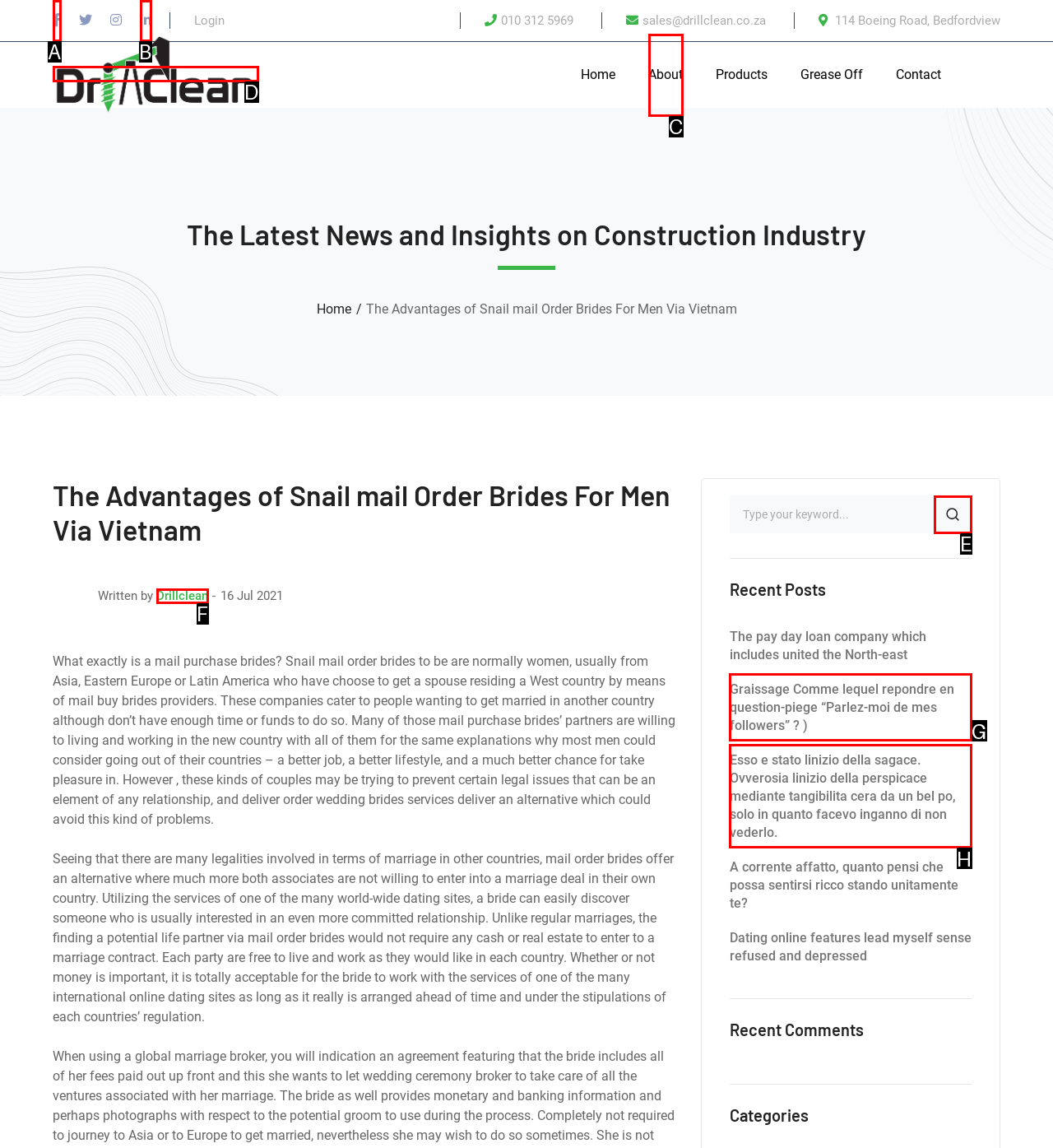Identify the correct option to click in order to complete this task: Click on Facebook Profile
Answer with the letter of the chosen option directly.

A